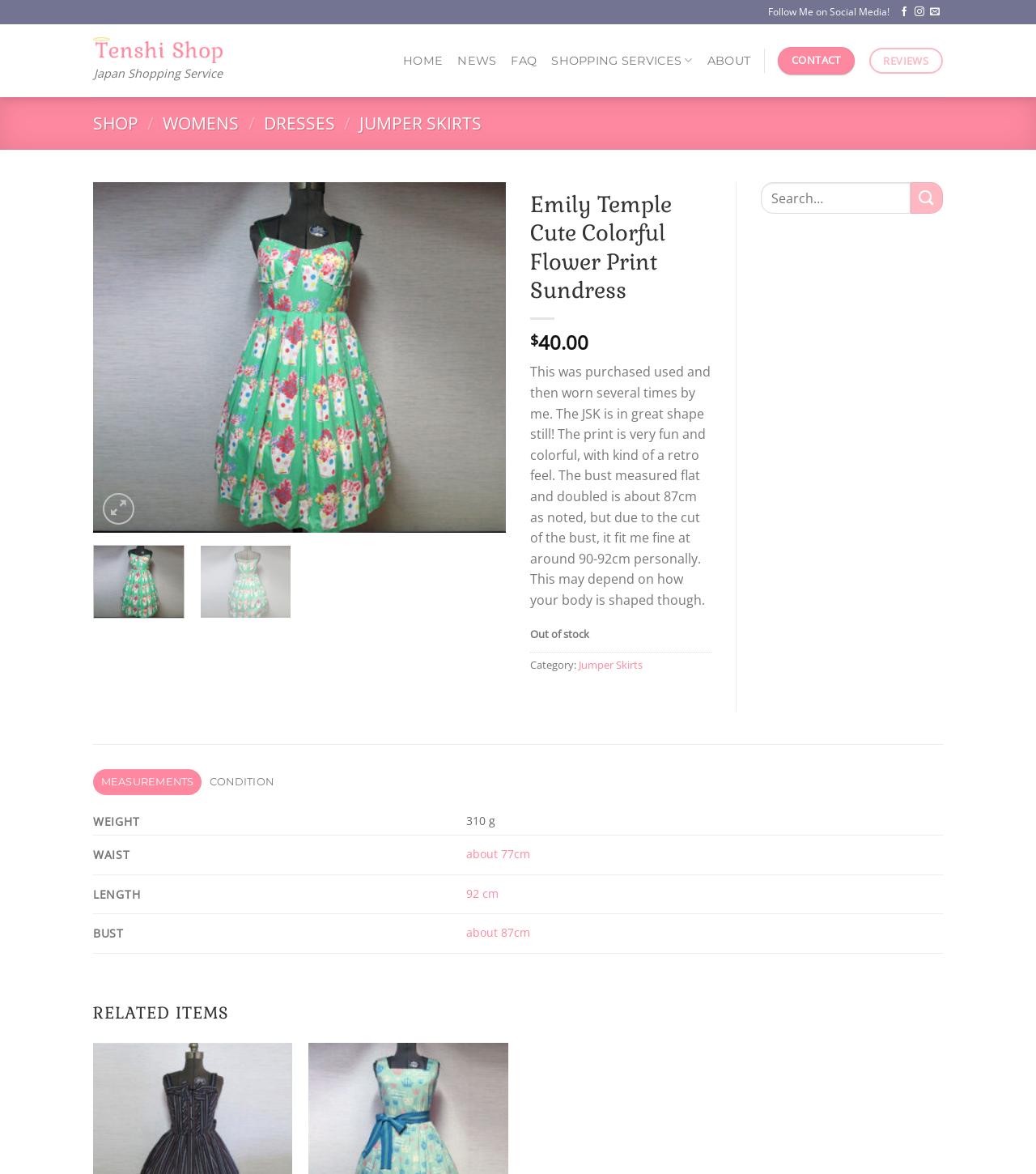Identify the bounding box for the UI element described as: "Jumper Skirts". The coordinates should be four float numbers between 0 and 1, i.e., [left, top, right, bottom].

[0.347, 0.095, 0.465, 0.114]